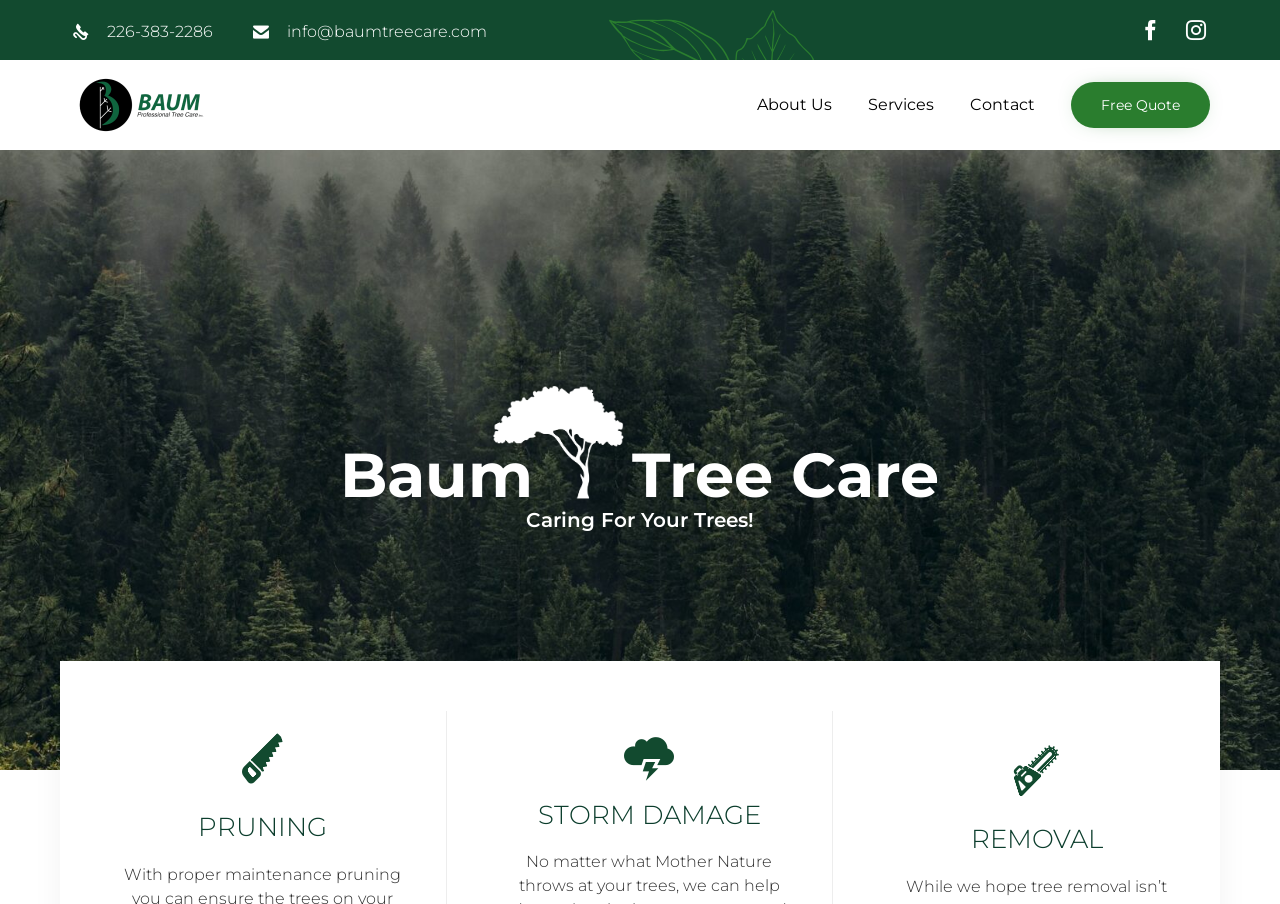What is the tagline of the company? Refer to the image and provide a one-word or short phrase answer.

Caring For Your Trees!